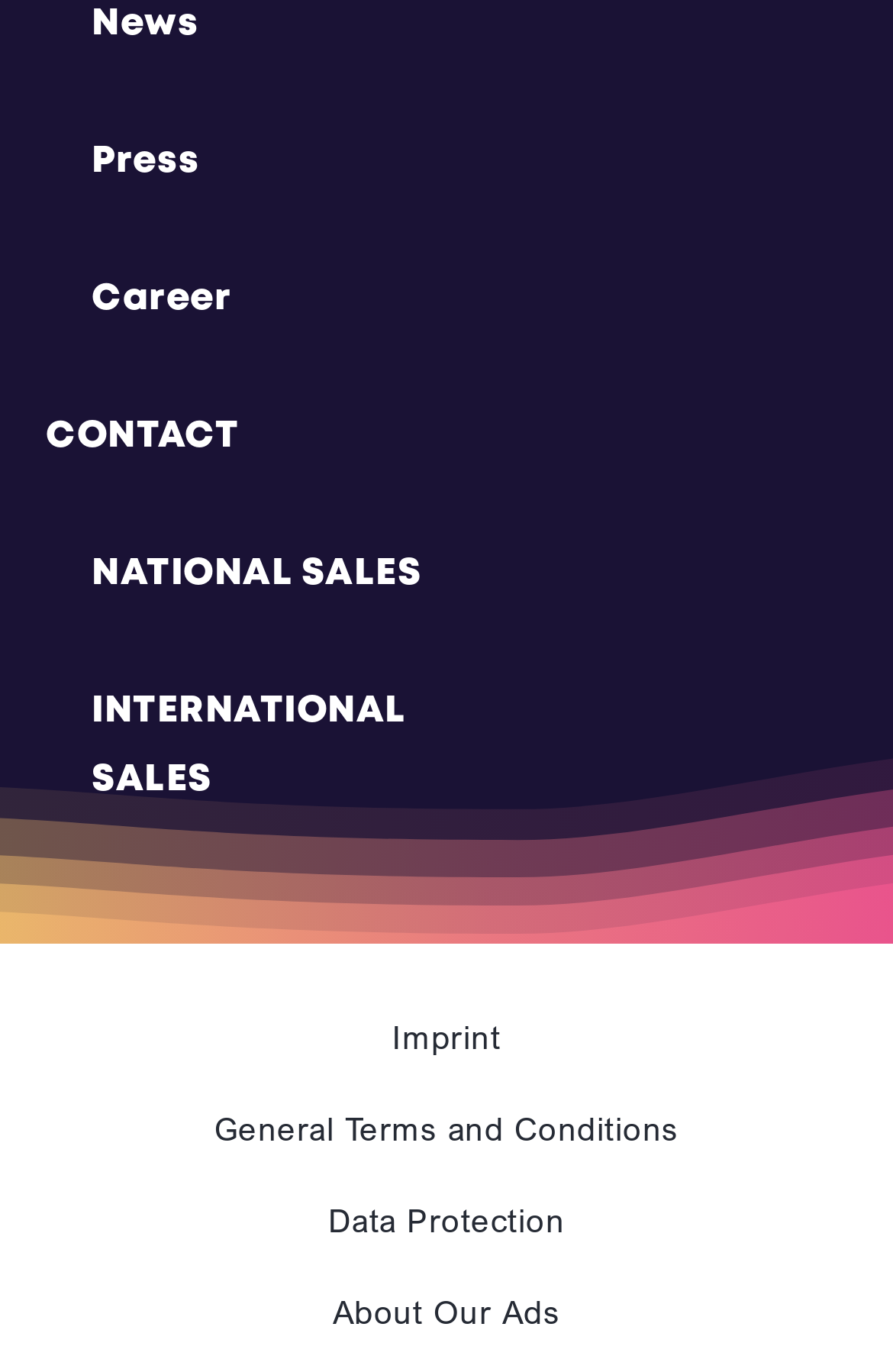Please determine the bounding box coordinates of the area that needs to be clicked to complete this task: 'Contact us'. The coordinates must be four float numbers between 0 and 1, formatted as [left, top, right, bottom].

[0.051, 0.268, 0.949, 0.368]